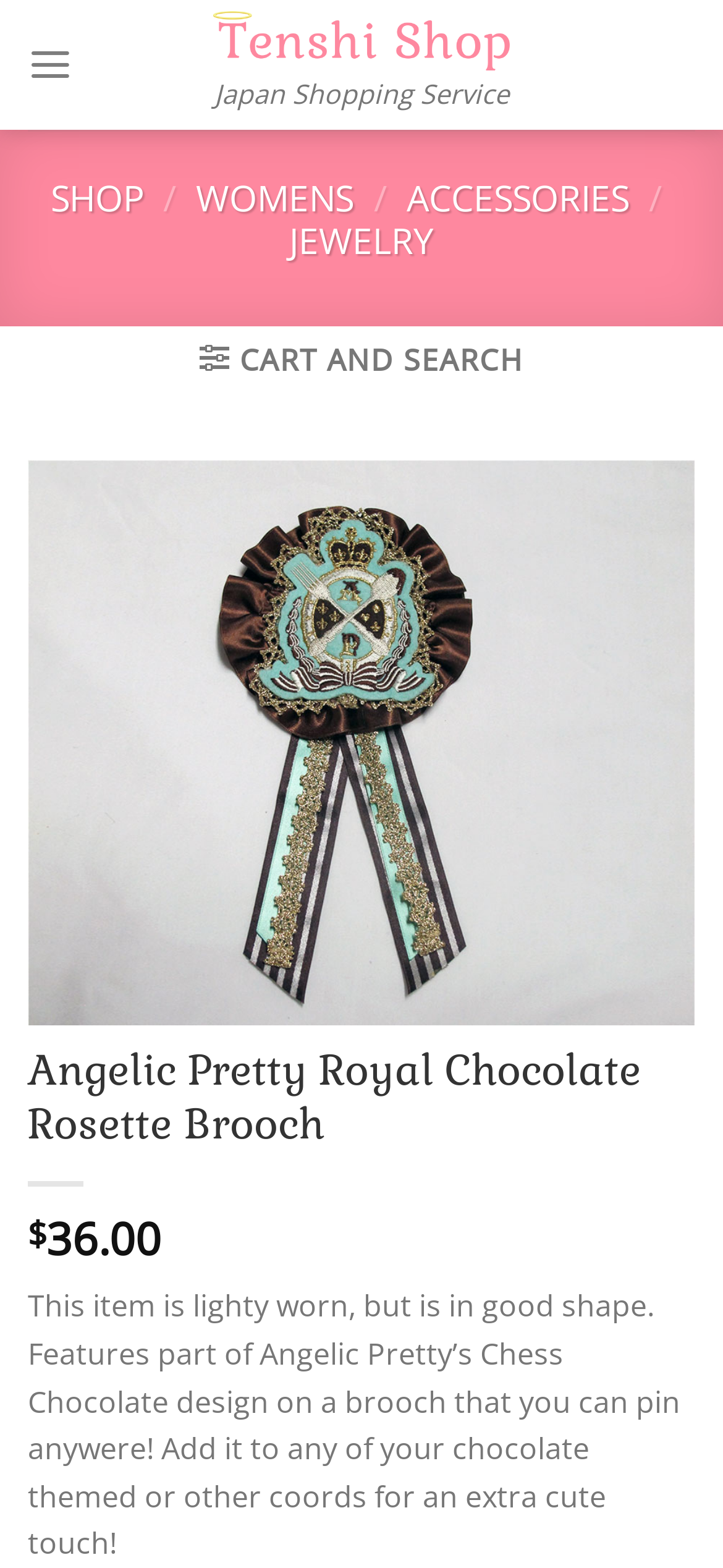Provide a brief response using a word or short phrase to this question:
What is the theme of the brooch design?

Chess Chocolate